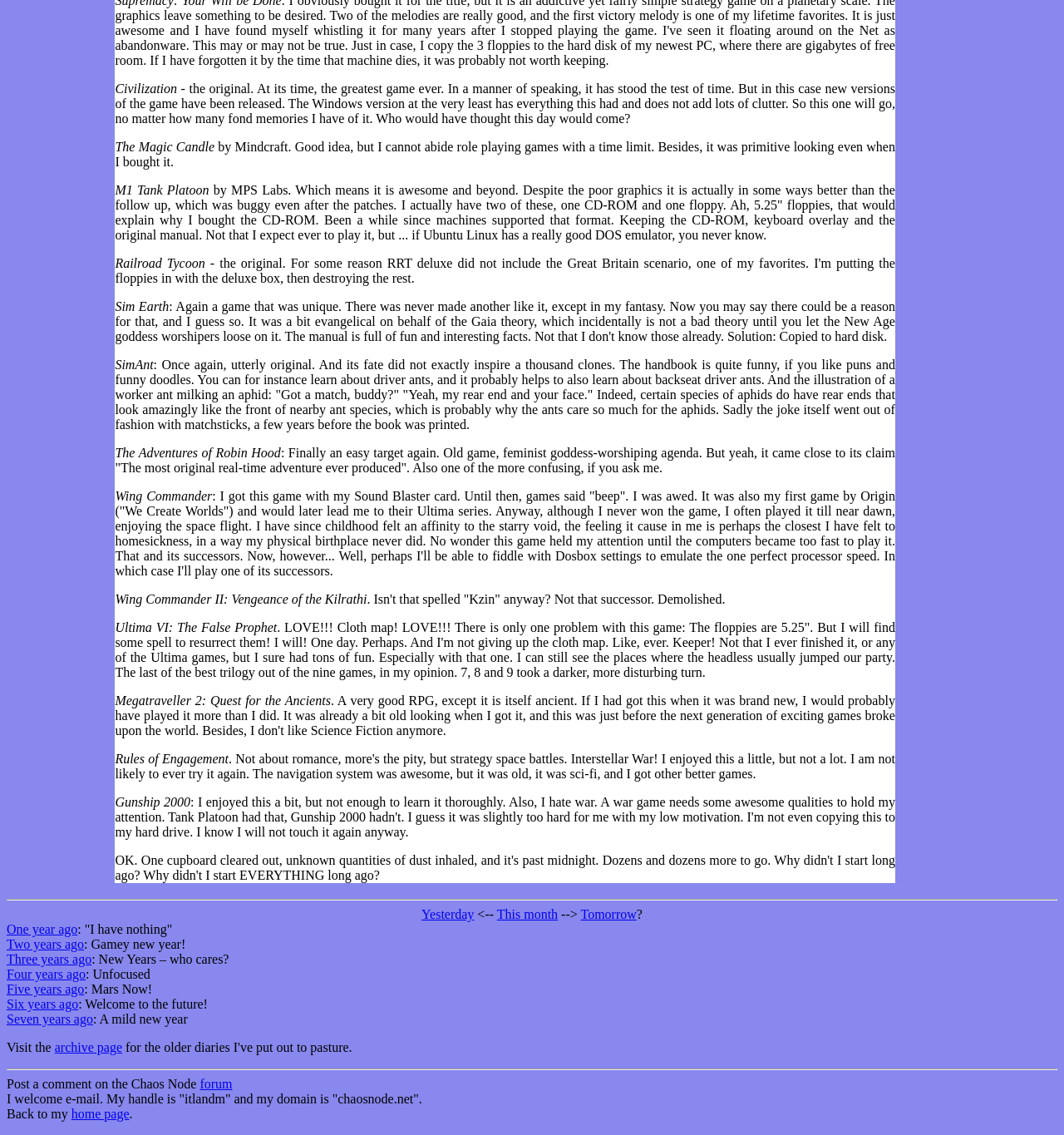Please determine the bounding box coordinates for the element that should be clicked to follow these instructions: "View one year ago's post".

[0.006, 0.812, 0.073, 0.825]